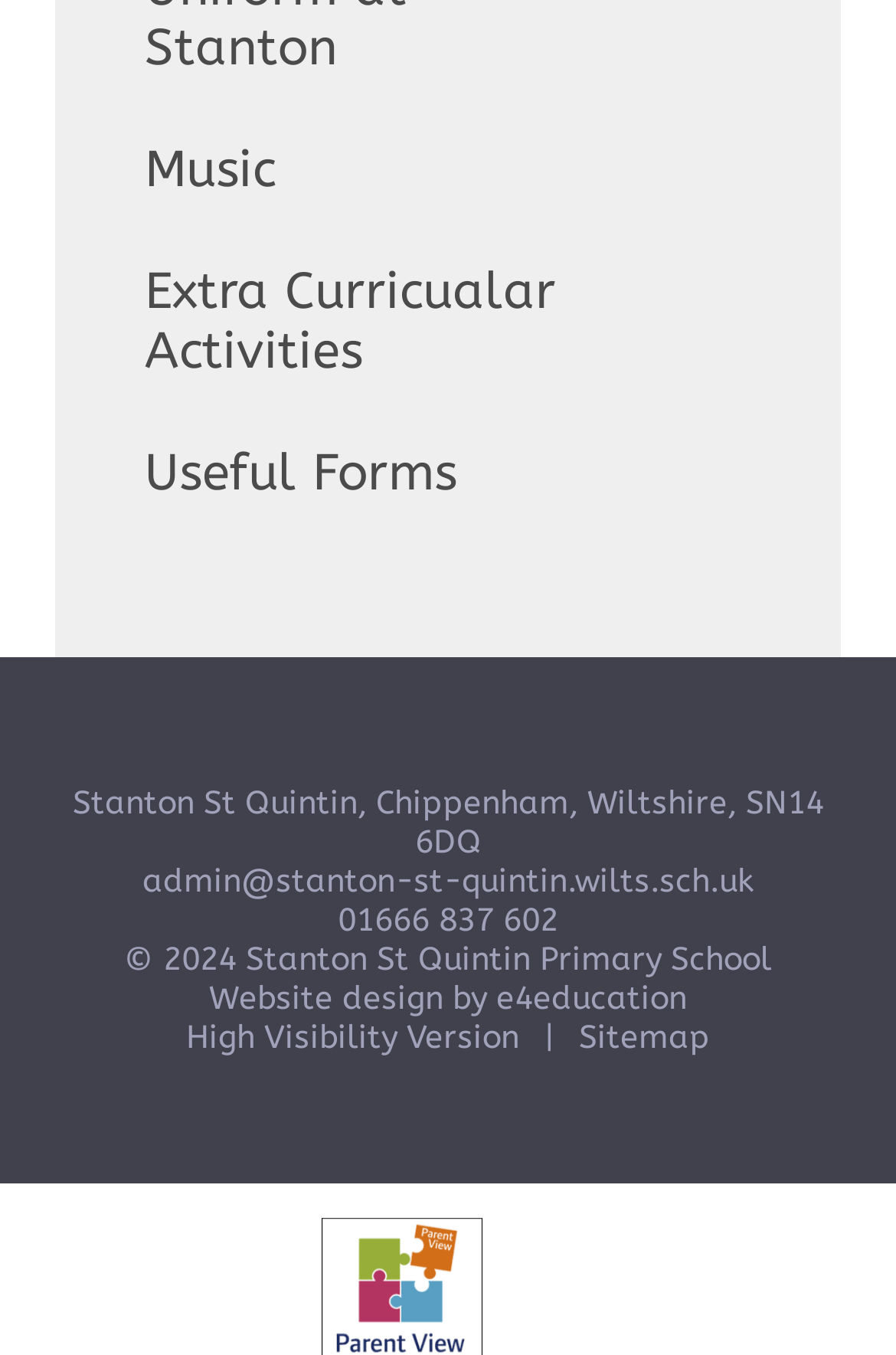What is the phone number of the school?
Using the information from the image, give a concise answer in one word or a short phrase.

01666 837 602